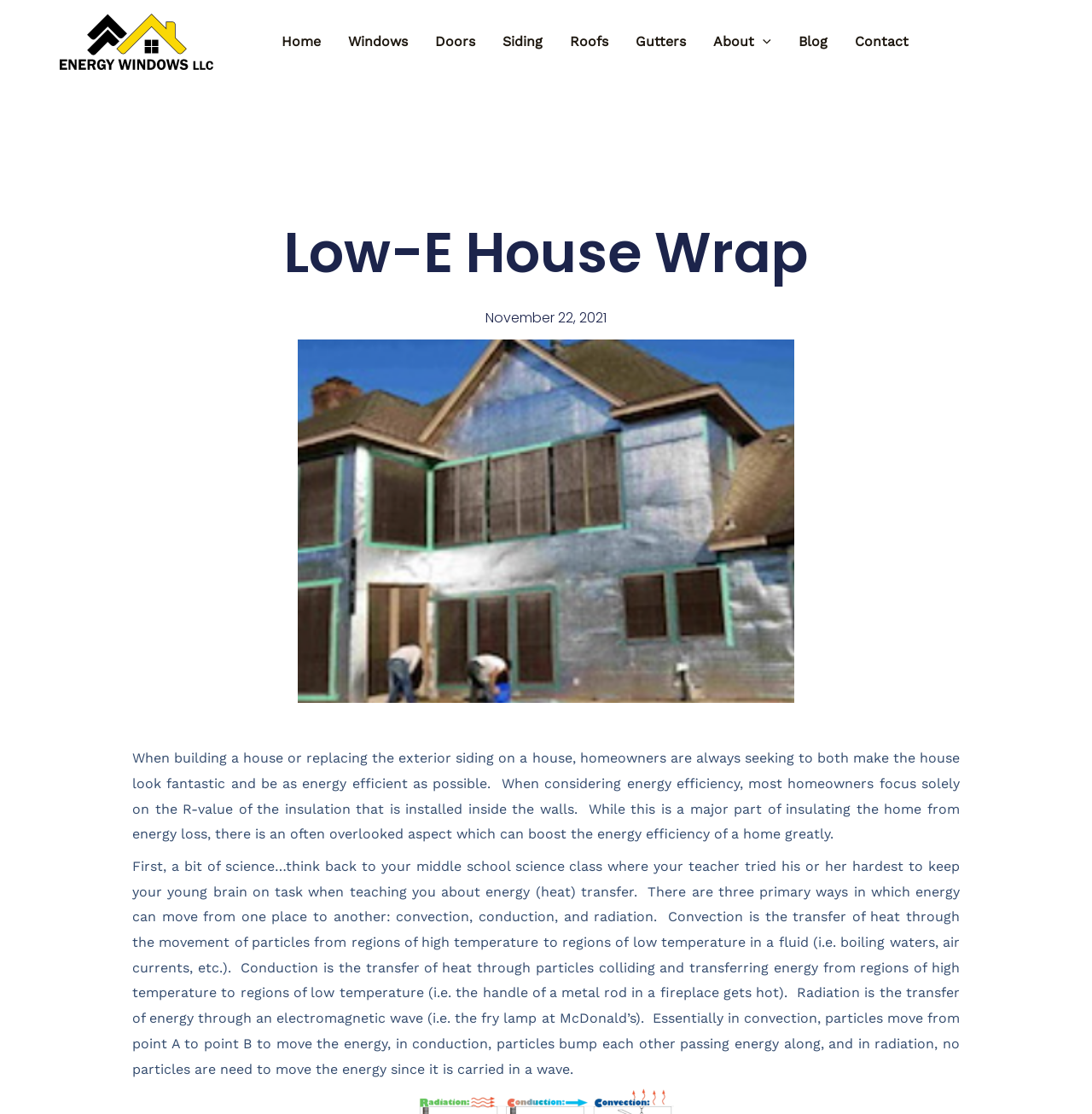Determine the bounding box coordinates of the area to click in order to meet this instruction: "Navigate to the Home page".

[0.246, 0.011, 0.307, 0.064]